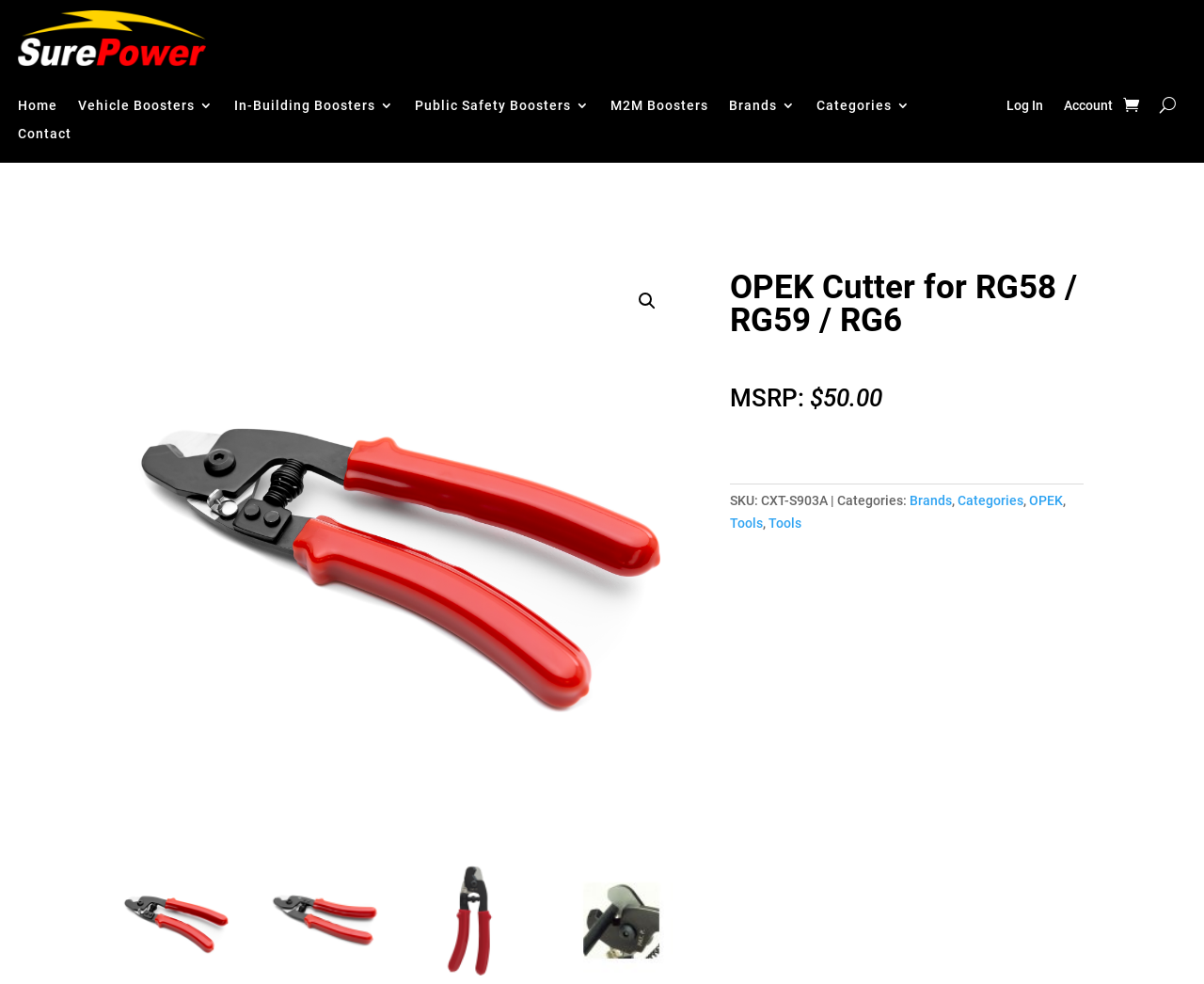What is the SKU of the OPEK Cutter?
Look at the image and answer the question with a single word or phrase.

CXT-S903A